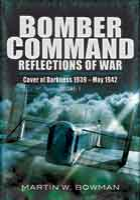Describe every detail you can see in the image.

The image features the cover of the book titled "Bomber Command: Reflections of War" by Martin W. Bowman. The cover art vividly depicts a dramatic scene with a military aircraft, enveloped in dark, ominous clouds, suggesting the intensity of aerial warfare. The title, prominently displayed at the top in bold white letters, contrasts against the darker background, while the author's name appears at the bottom in a slightly smaller font. This visual captures the essence of wartime experiences from 1939 to May 1942, drawing the reader’s attention and curiosity towards the historical narrative within.